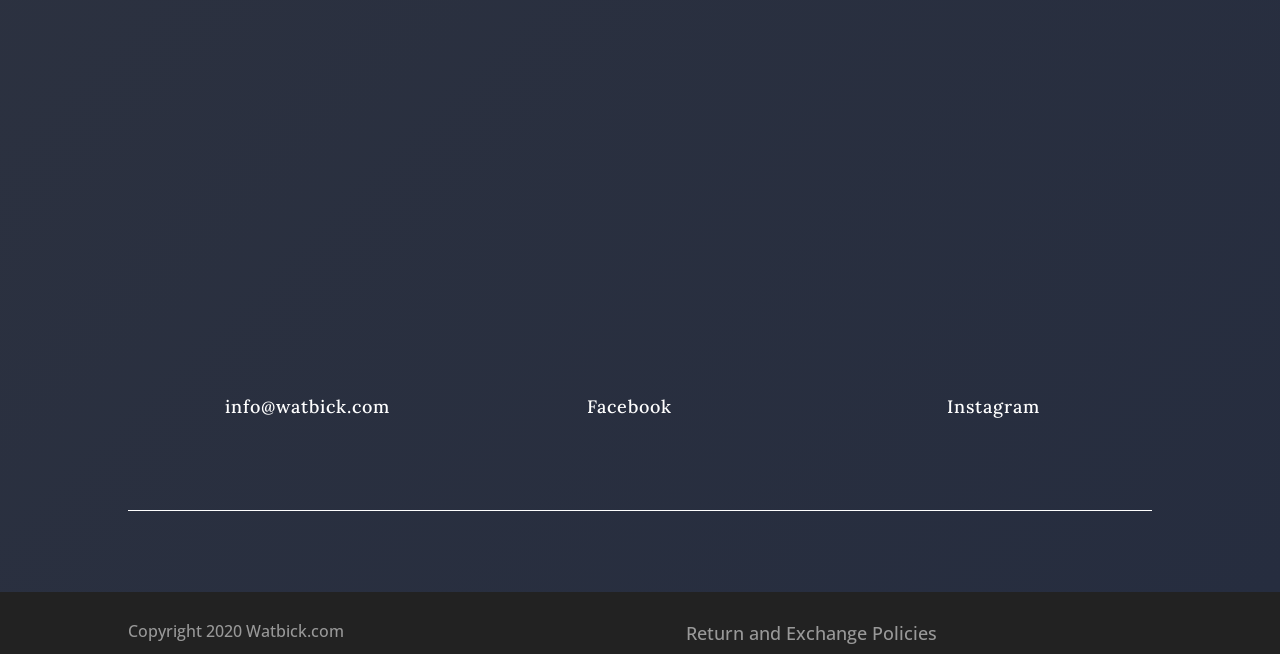What is the topic of the user-generated content mentioned on the webpage?
Based on the visual content, answer with a single word or a brief phrase.

Planters and decorative screens